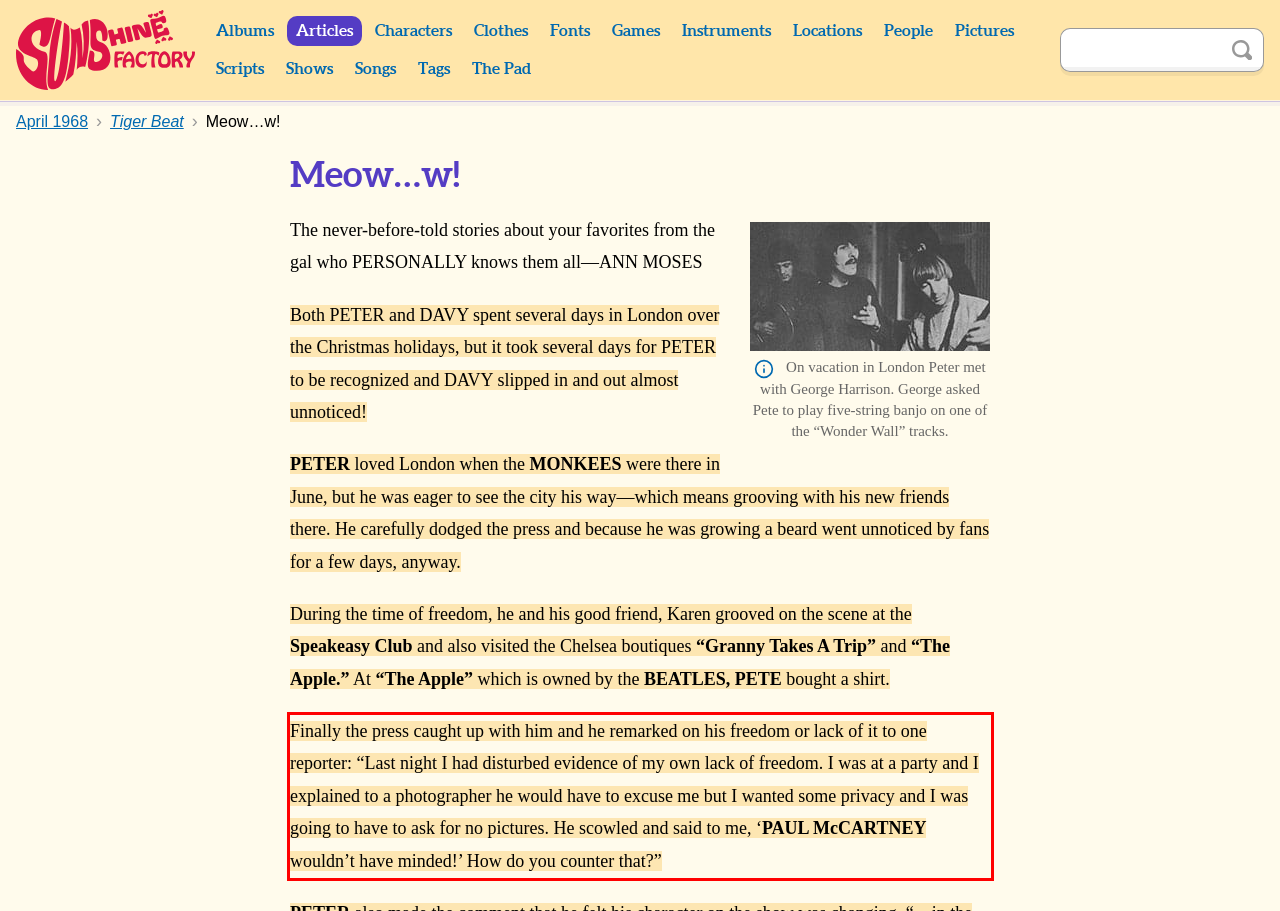You are given a screenshot with a red rectangle. Identify and extract the text within this red bounding box using OCR.

Finally the press caught up with him and he remarked on his freedom or lack of it to one reporter: “Last night I had disturbed evidence of my own lack of freedom. I was at a party and I explained to a photographer he would have to excuse me but I wanted some privacy and I was going to have to ask for no pictures. He scowled and said to me, ‘PAUL McCARTNEY wouldn’t have minded!’ How do you counter that?”